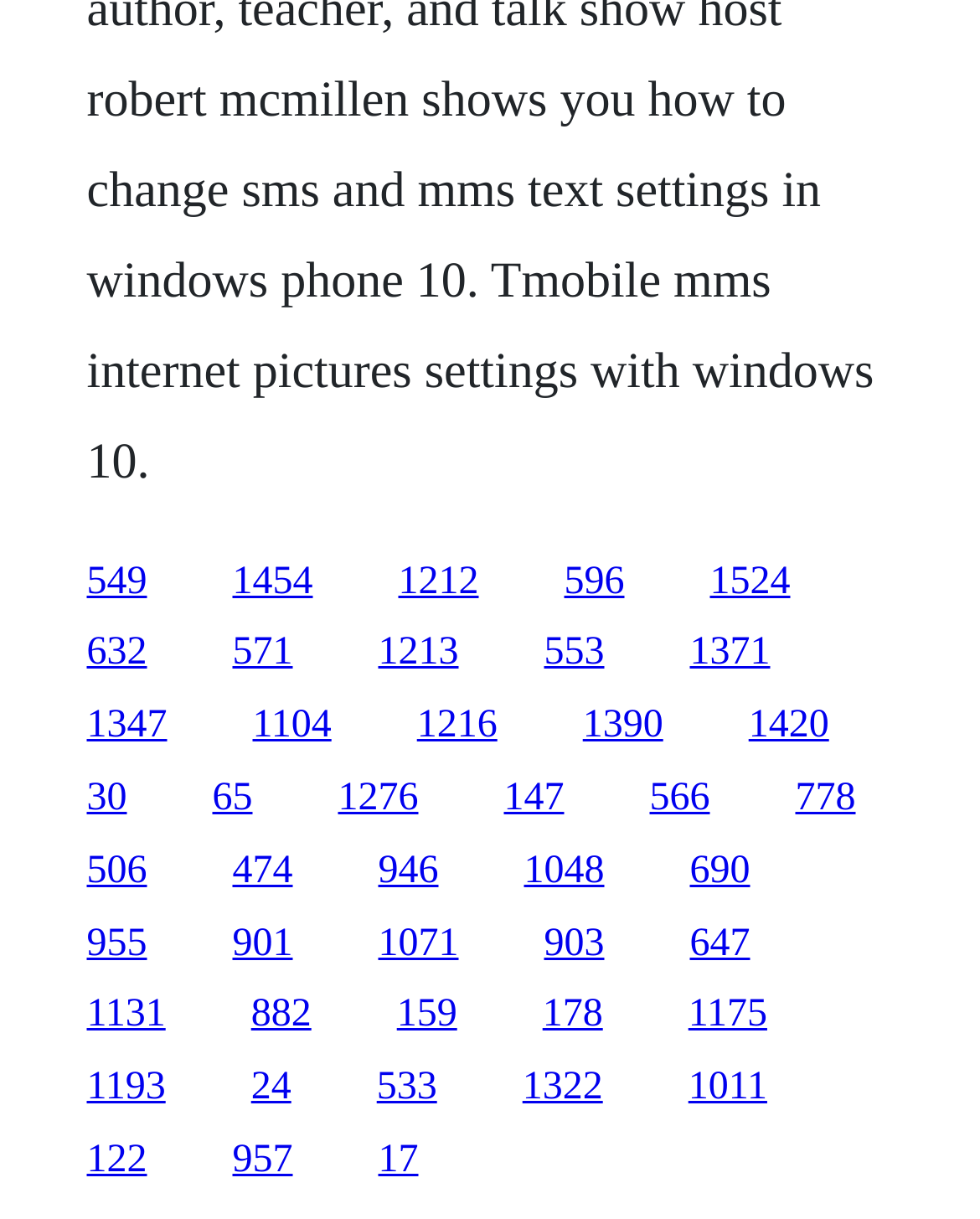Point out the bounding box coordinates of the section to click in order to follow this instruction: "follow the link at the bottom left".

[0.088, 0.696, 0.15, 0.732]